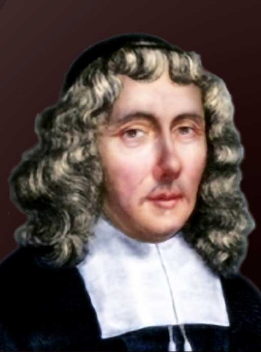Analyze the image and describe all the key elements you observe.

This image depicts Herman Witsius, a prominent 17th-century theologian known for his scholarly contributions to Reformed theology. He is characterized by his distinctive long, curly hair and a traditional clerical collar, indicative of his role in the church. Witsius's work focused heavily on subjects such as the Lord's Prayer, and he is celebrated for his clarity and conciseness in theological writing. His insights continue to be influential in contemporary theological discussions. This representation captures his thoughtful demeanor, reflecting the depth of his intellectual contributions to the field.